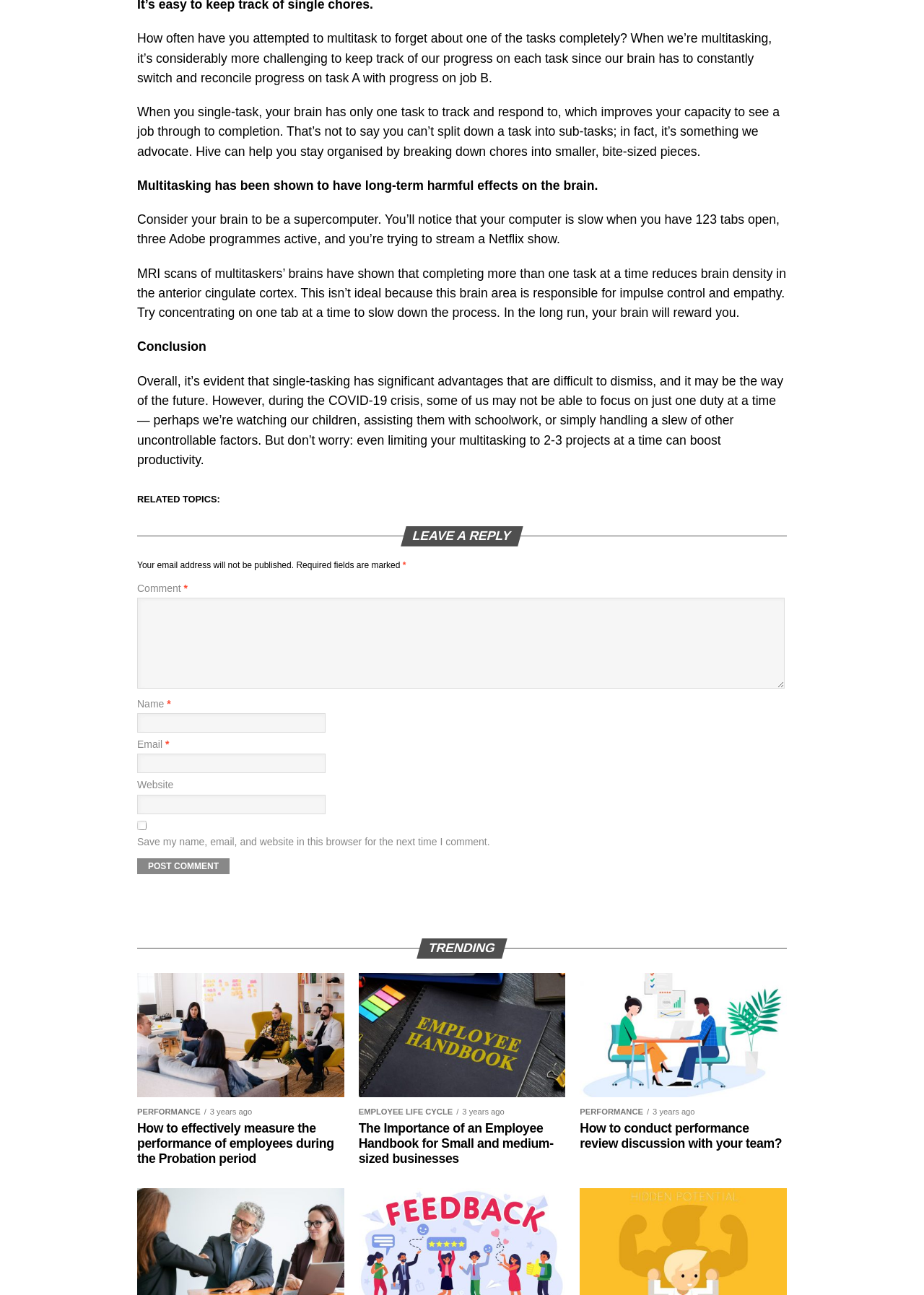How many trending topics are displayed?
Using the image as a reference, answer the question with a short word or phrase.

3